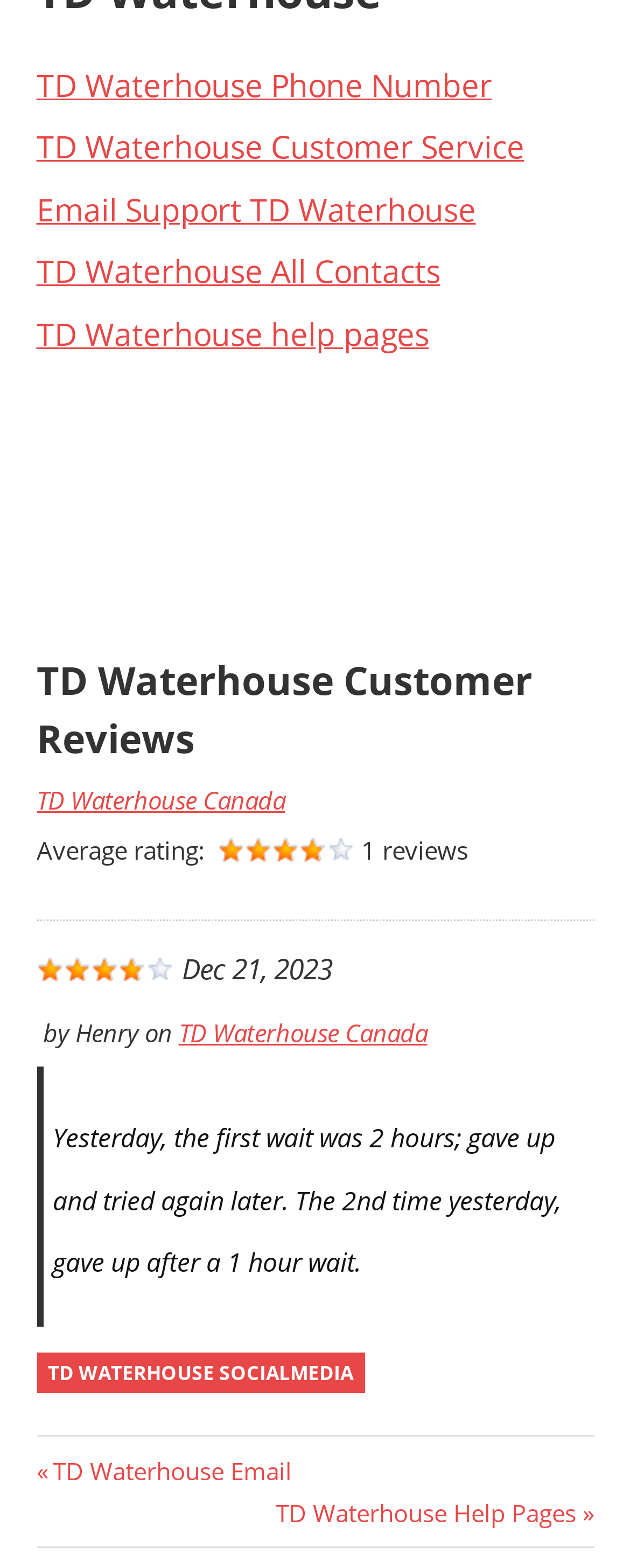Find the bounding box coordinates for the element that must be clicked to complete the instruction: "View TD Waterhouse Customer Reviews". The coordinates should be four float numbers between 0 and 1, indicated as [left, top, right, bottom].

[0.058, 0.415, 0.942, 0.489]